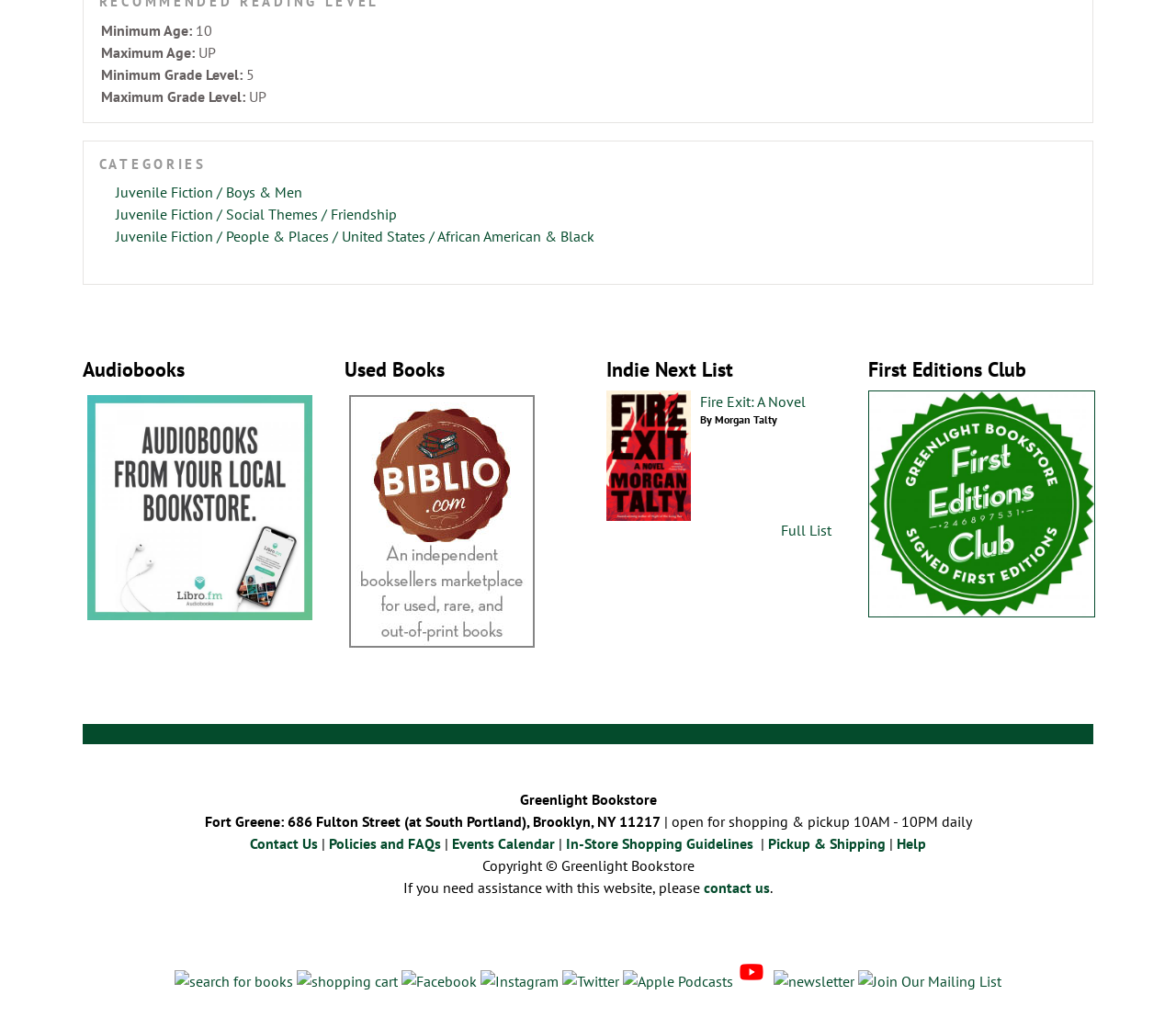Provide a short, one-word or phrase answer to the question below:
What is the minimum age for this bookstore?

10